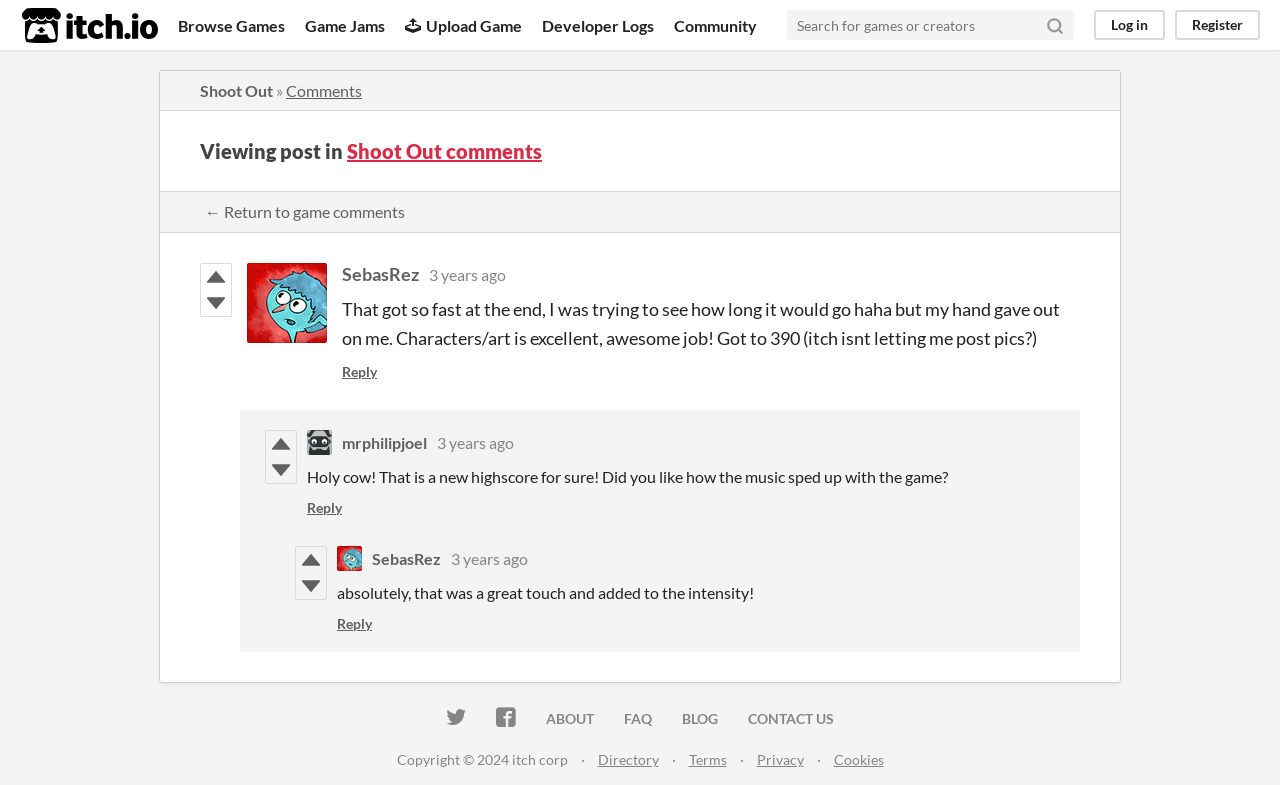Locate the bounding box coordinates of the clickable area needed to fulfill the instruction: "Log in to the platform".

[0.855, 0.013, 0.91, 0.051]